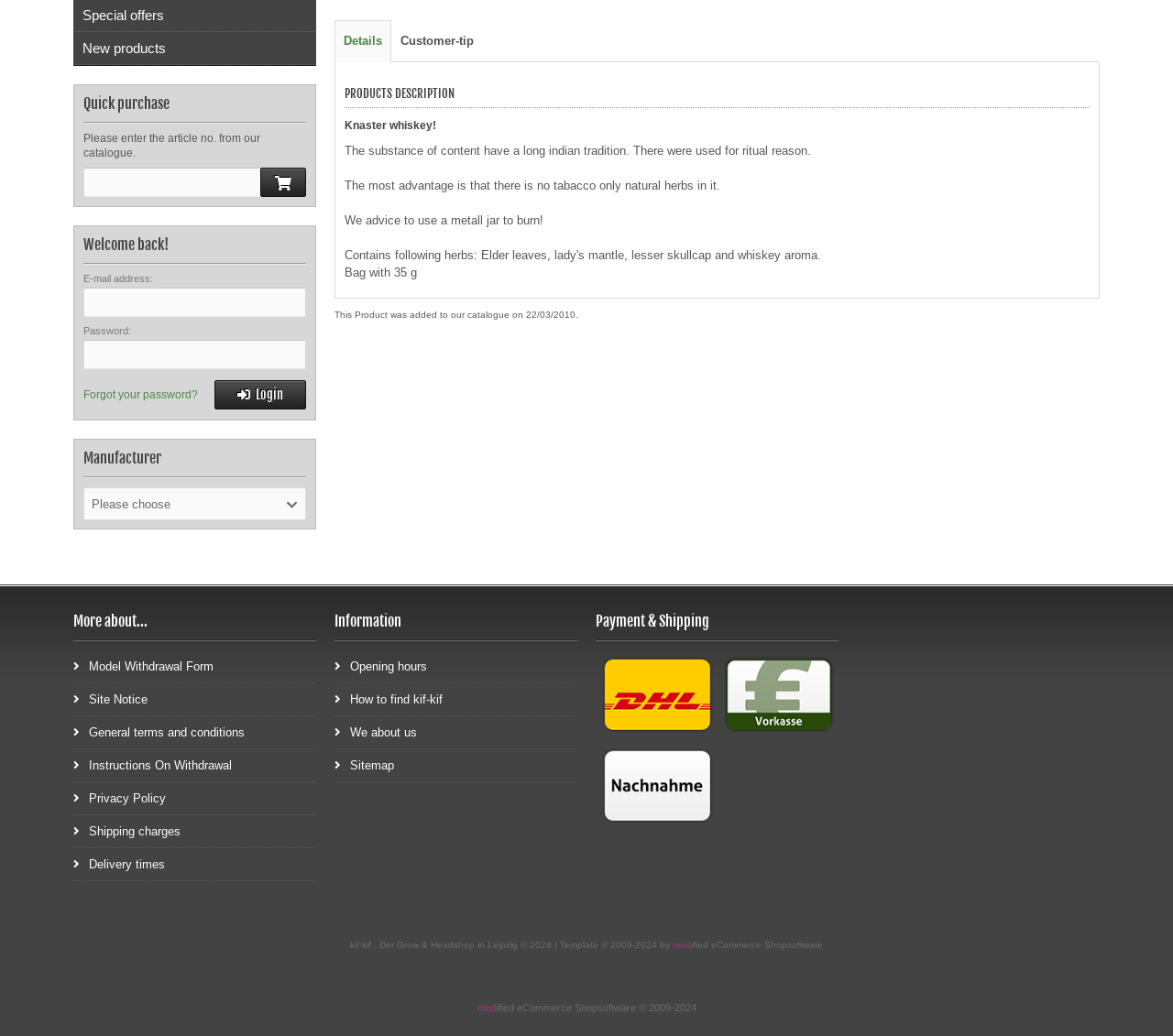Predict the bounding box of the UI element that fits this description: "Sitemap".

[0.285, 0.723, 0.492, 0.755]